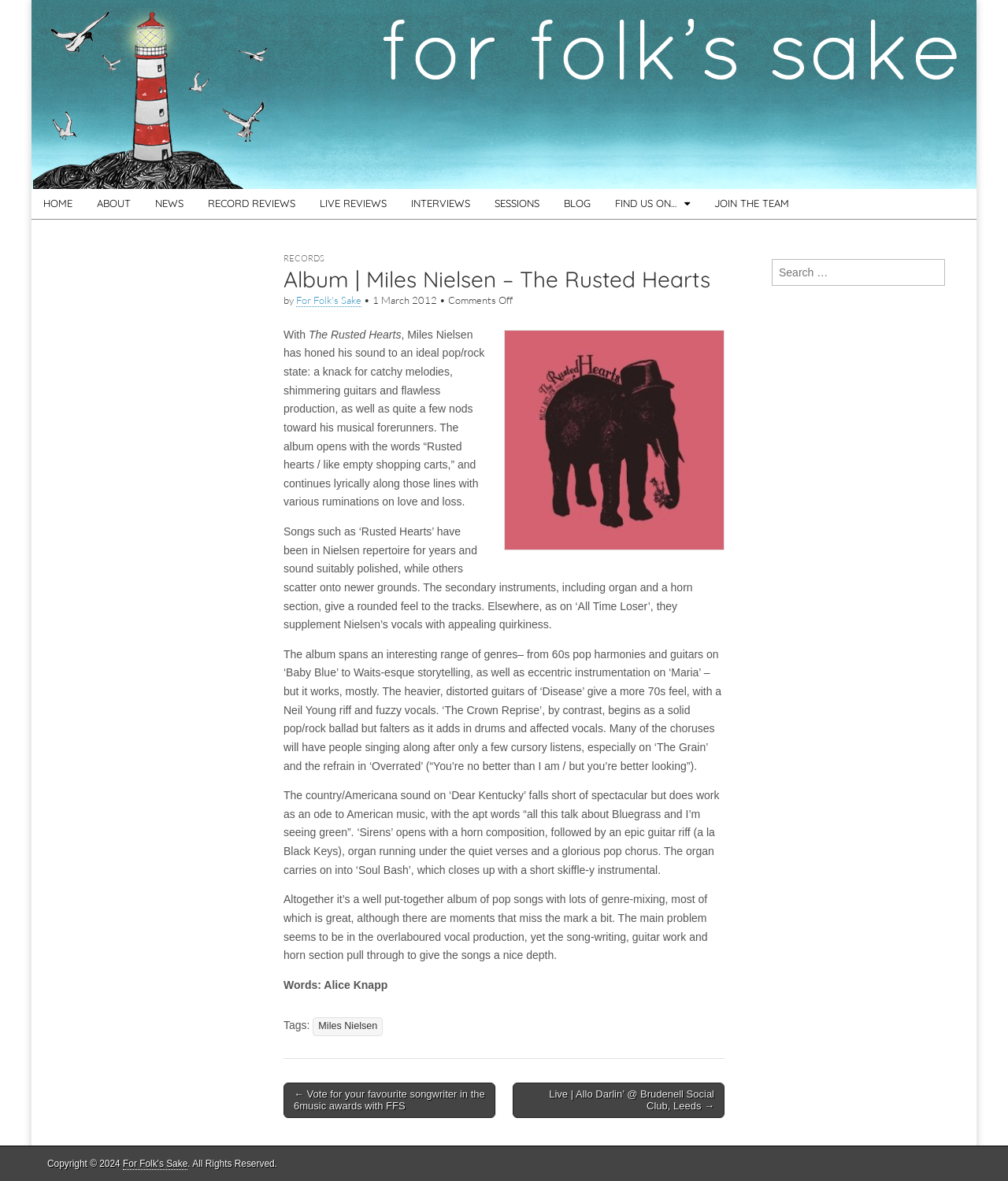What is the name of the album being reviewed?
Using the information from the image, answer the question thoroughly.

The question can be answered by looking at the heading 'Album | Miles Nielsen – The Rusted Hearts' which is located at the top of the main content area of the webpage.